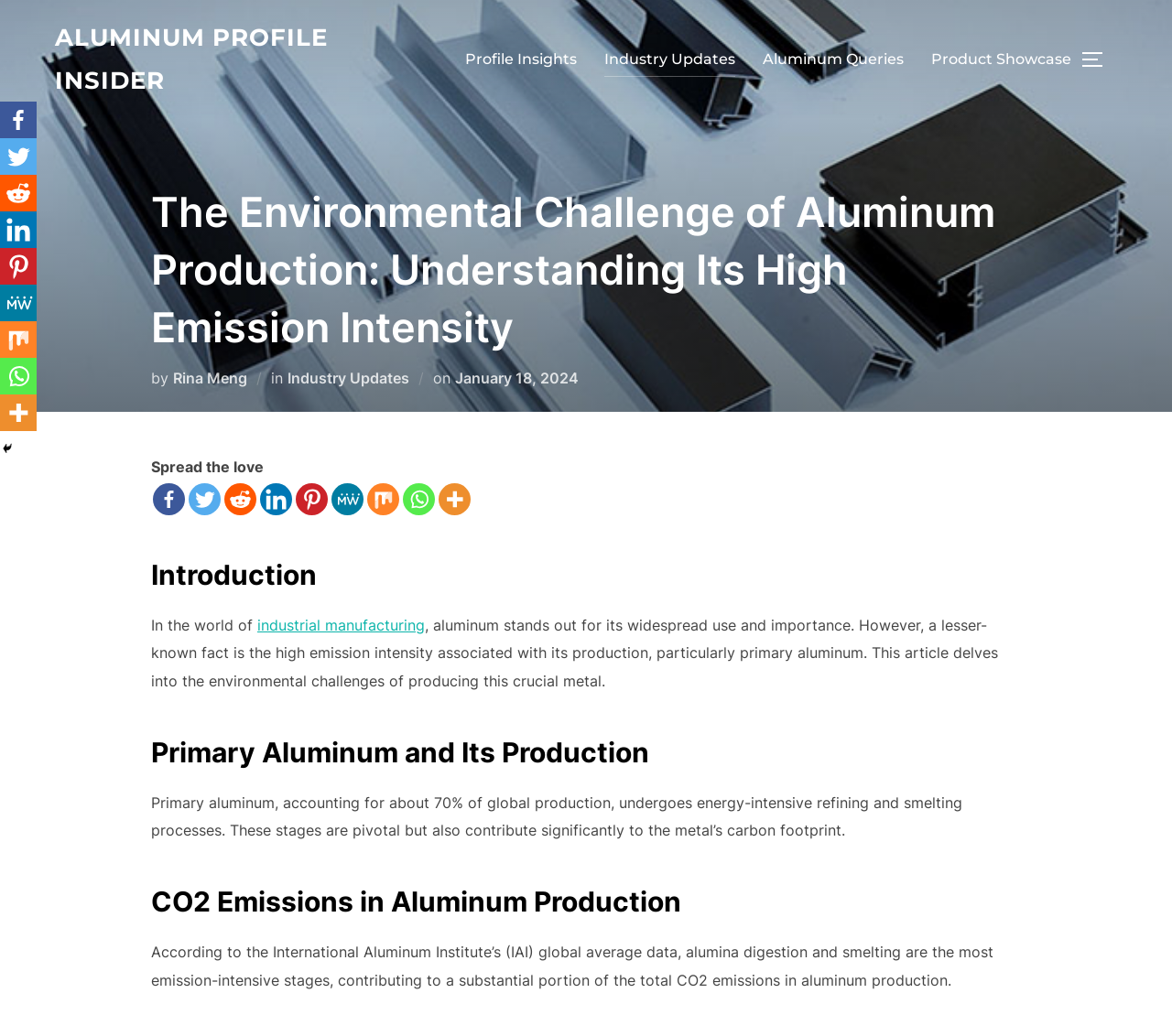Who is the author of this article?
Please answer the question with a detailed response using the information from the screenshot.

The author's name is mentioned in the header section of the webpage, specifically in the 'by' section, which indicates that Rina Meng is the author of this article.